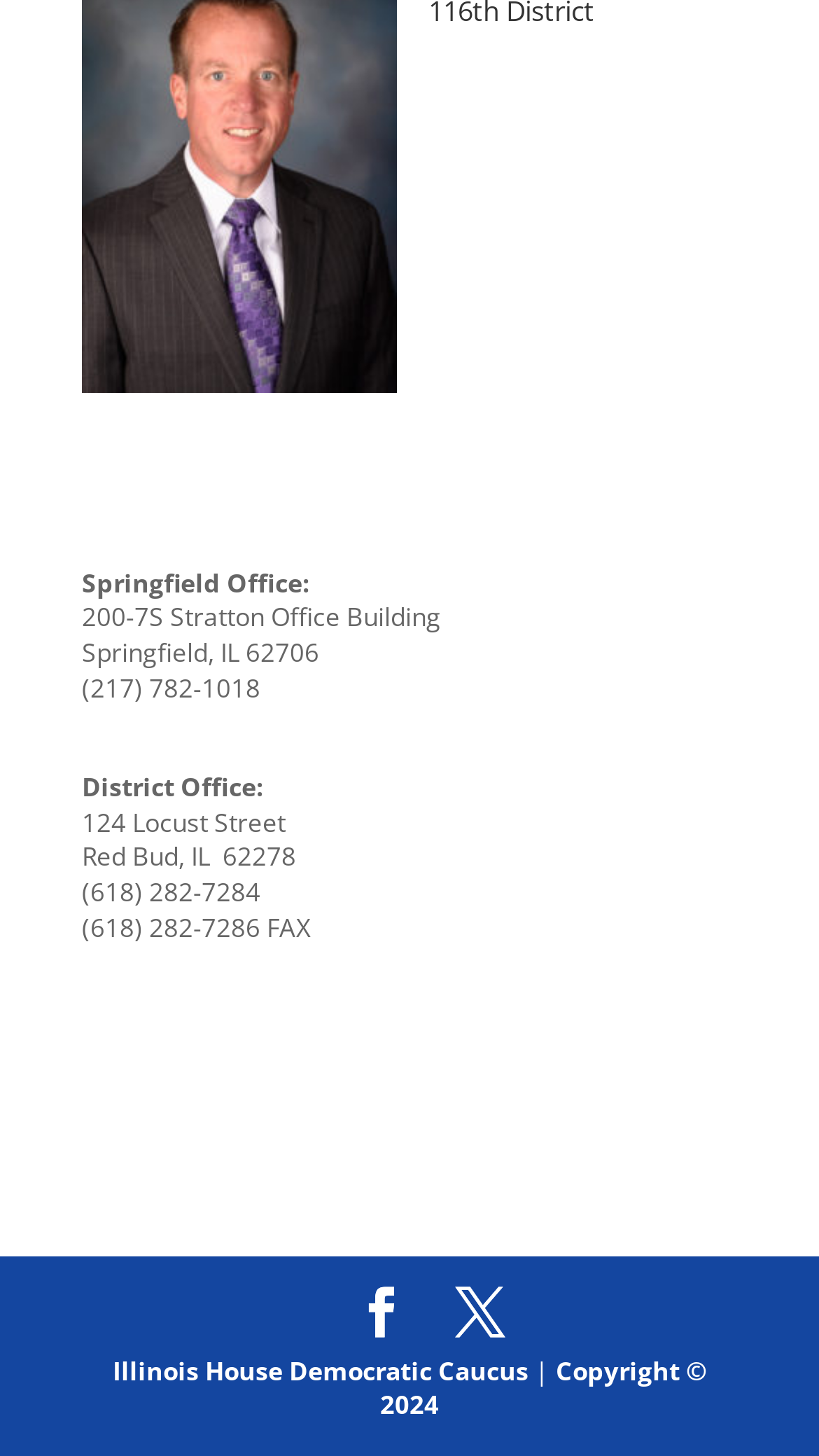What is the phone number of the District Office?
Refer to the image and provide a one-word or short phrase answer.

(618) 282-7284